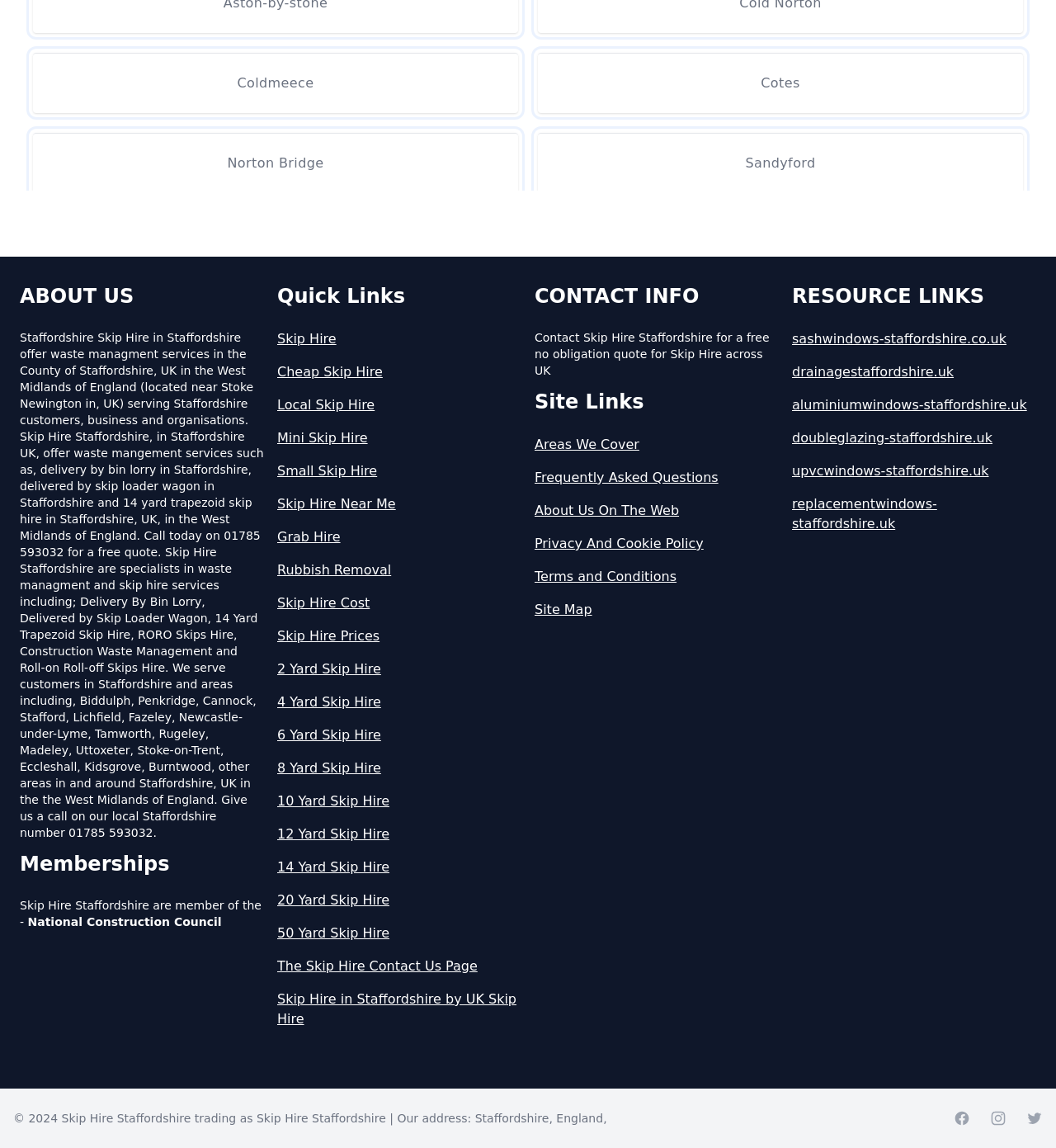Locate the bounding box coordinates of the segment that needs to be clicked to meet this instruction: "Get a free quote by calling the phone number".

[0.019, 0.288, 0.25, 0.731]